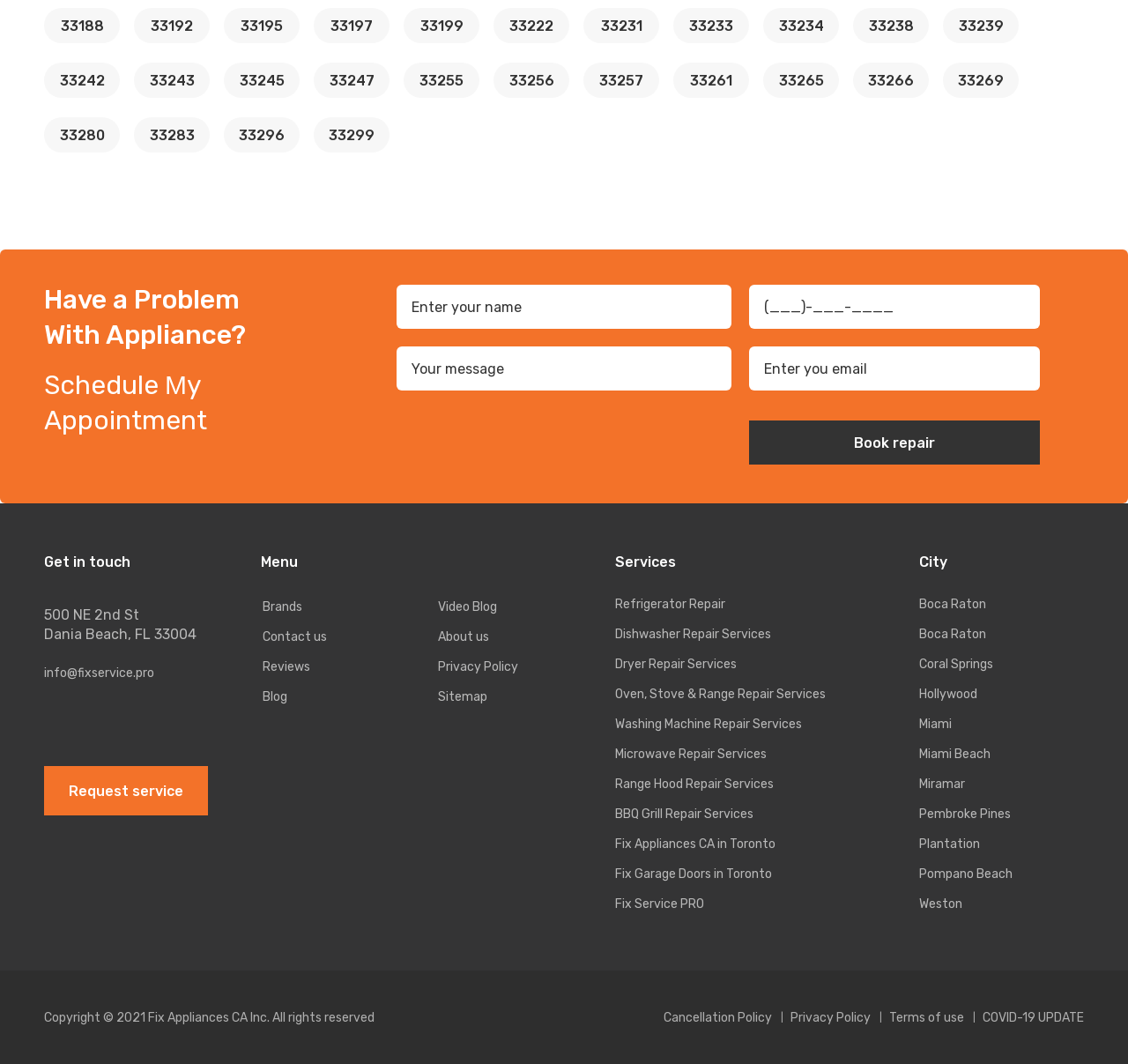Identify and provide the bounding box for the element described by: "Blog".

[0.233, 0.648, 0.255, 0.662]